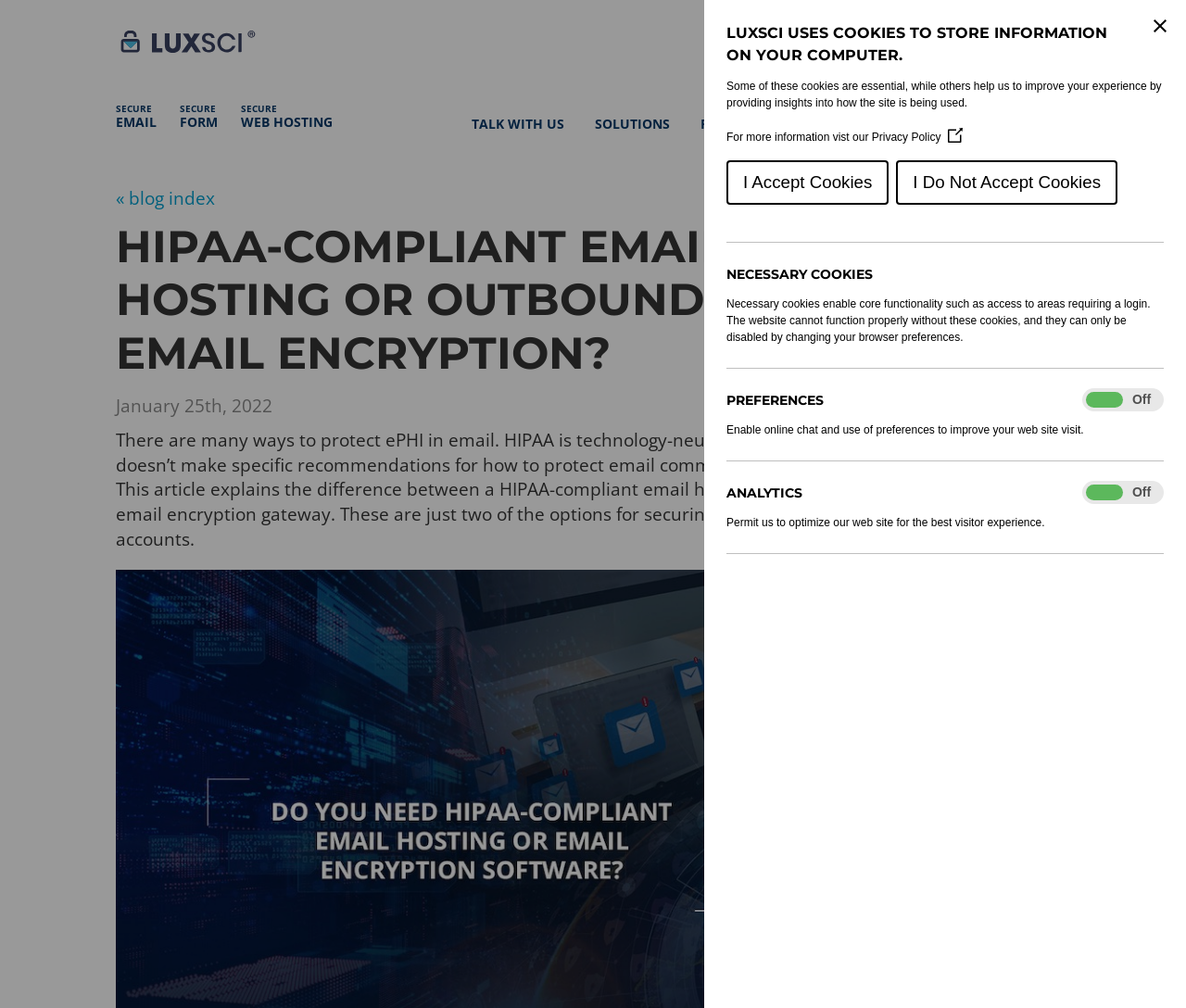Could you determine the bounding box coordinates of the clickable element to complete the instruction: "Click the HITRUST-Certified Email link"? Provide the coordinates as four float numbers between 0 and 1, i.e., [left, top, right, bottom].

[0.862, 0.03, 0.902, 0.067]